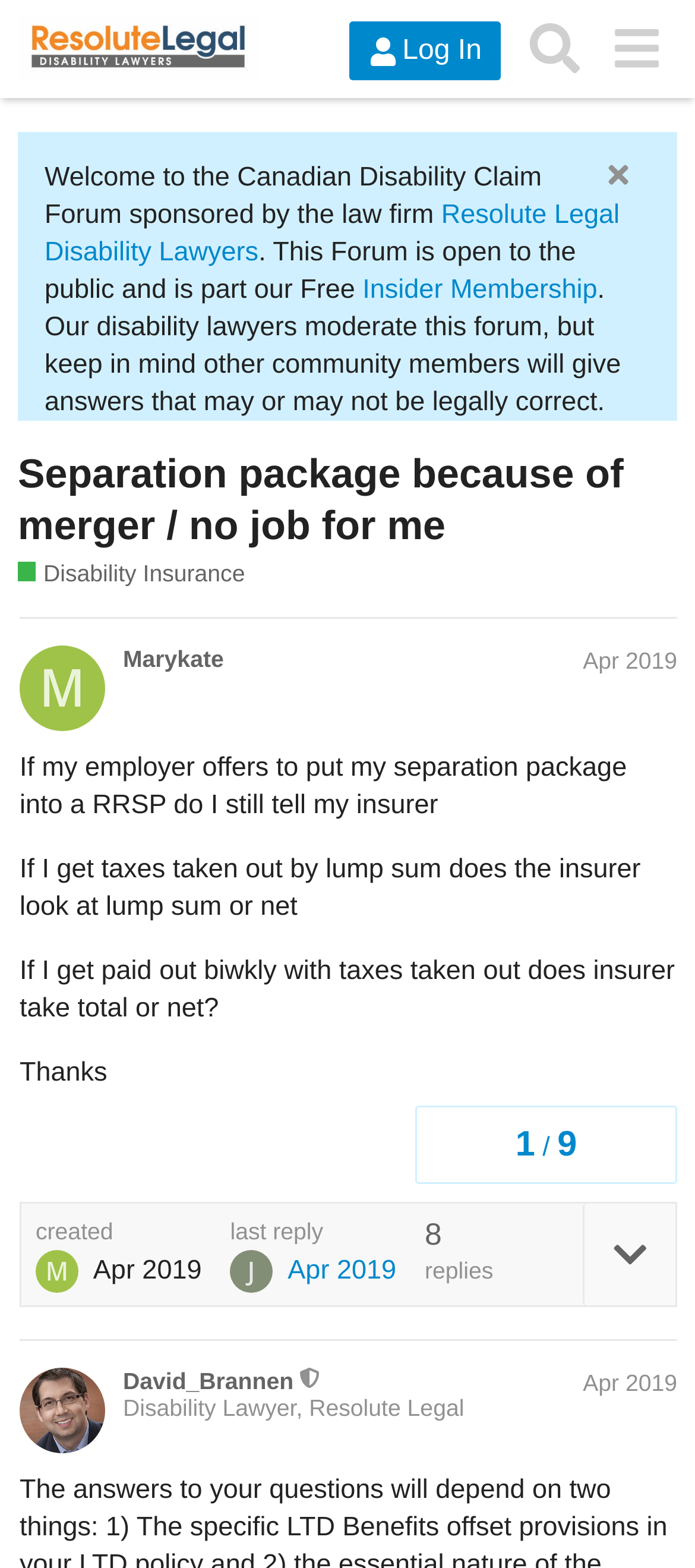Identify the primary heading of the webpage and provide its text.

Separation package because of merger / no job for me